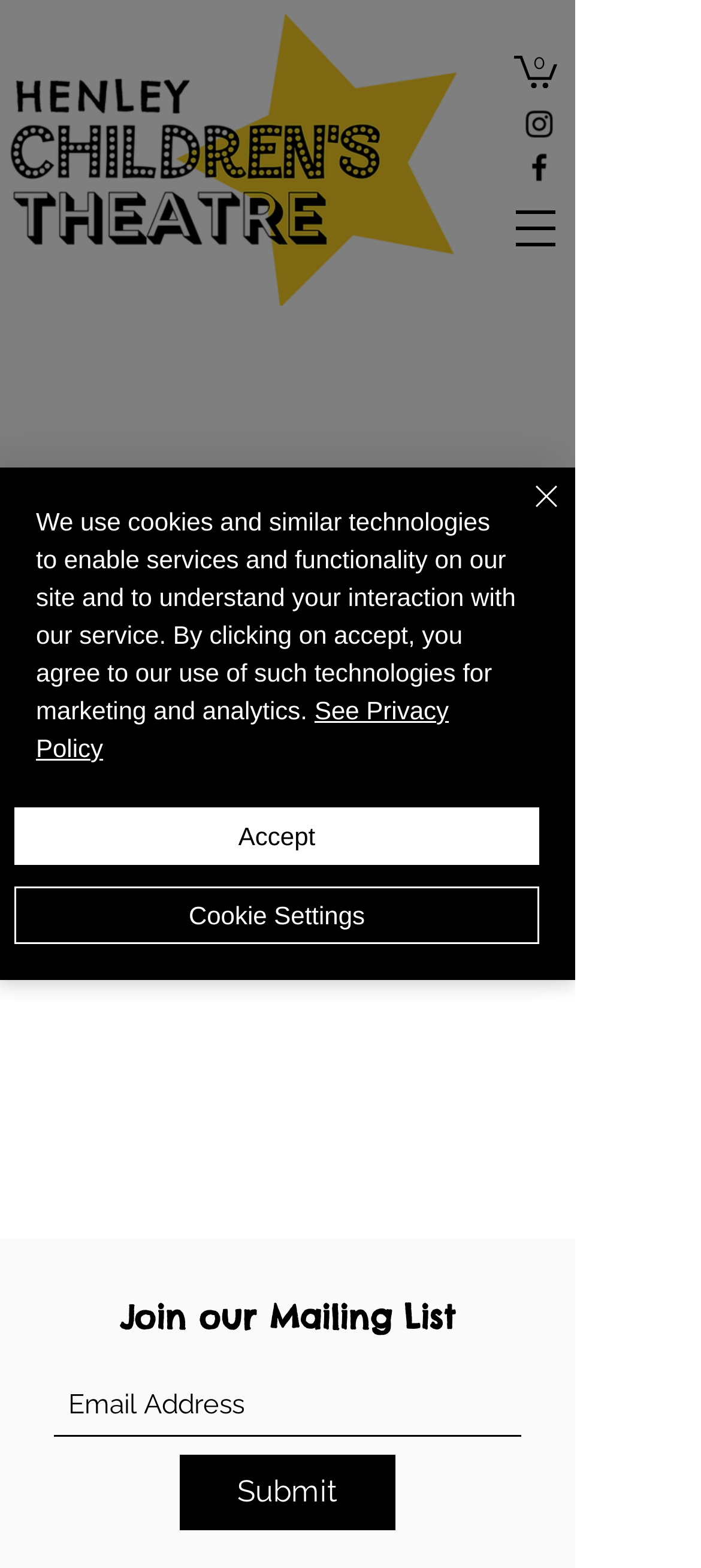Describe the entire webpage, focusing on both content and design.

The webpage is a service page for Children's Theatre. At the top left, there is a logo image of "HCT (3).png". Below the logo, there is a main section that takes up most of the page. 

In the main section, there is a heading "Join our Mailing List" near the top. Below the heading, there is a textbox to input an "Email Address" and a "Submit" button to the right of the textbox.

Above the main section, there is an alert message that spans across the page, informing users about the use of cookies and similar technologies on the site. The alert message has three buttons: "Accept", "Cookie Settings", and "Close". The "Close" button is located at the top right of the alert message and has a small "Close" icon.

At the top right of the page, there is a cart icon with the text "Cart with 0 items" and a social bar with links to Instagram and Facebook, each with its respective icon.

In the middle of the page, there is a section with two buttons: "Check it Out" and "Not Now". Above this section, there is an image and a static text "Get the Best Experience on the App". 

At the top right corner, there is a button to "Open navigation menu".